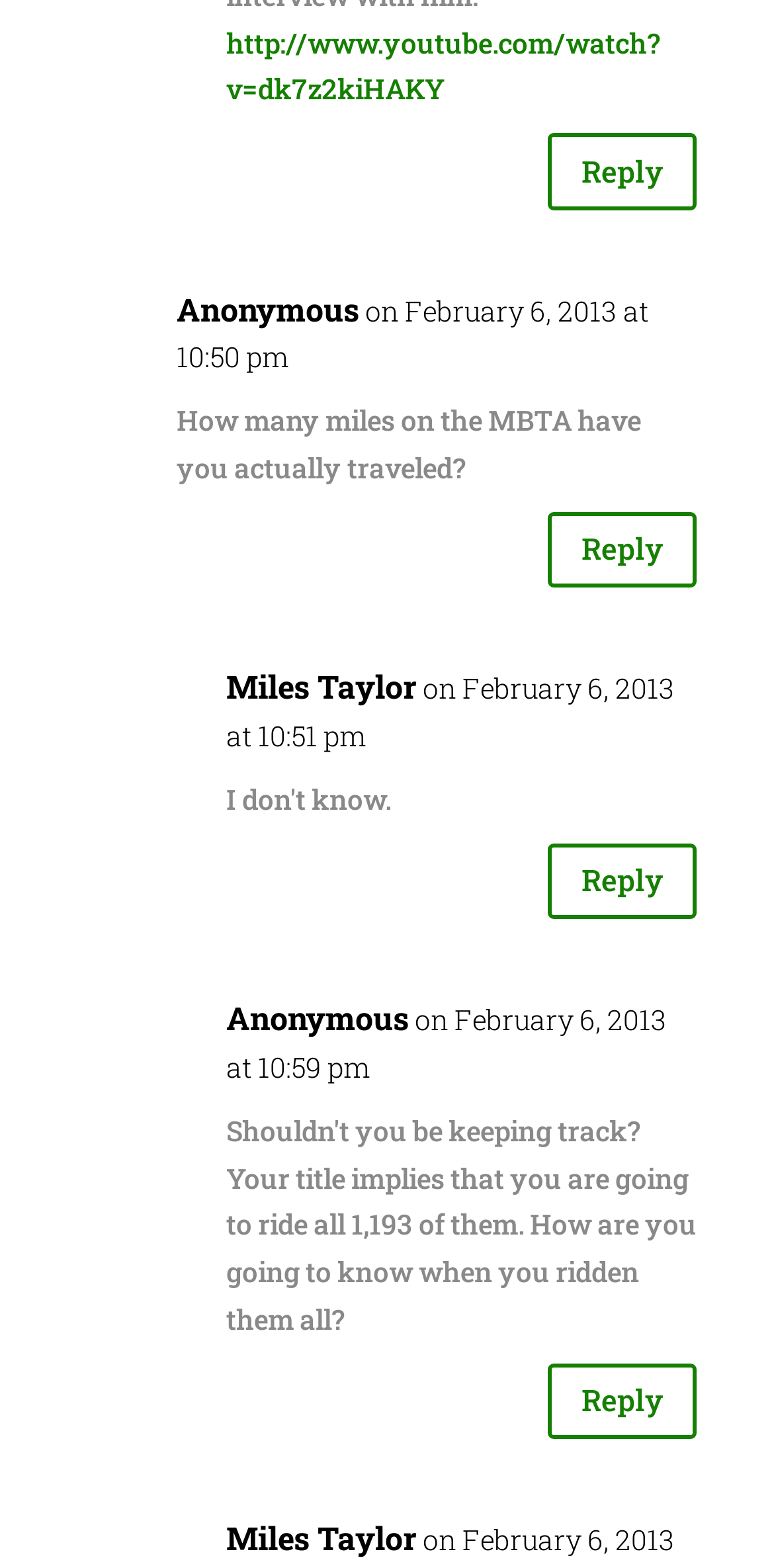Provide a one-word or short-phrase answer to the question:
Who is the author of the second comment?

Miles Taylor